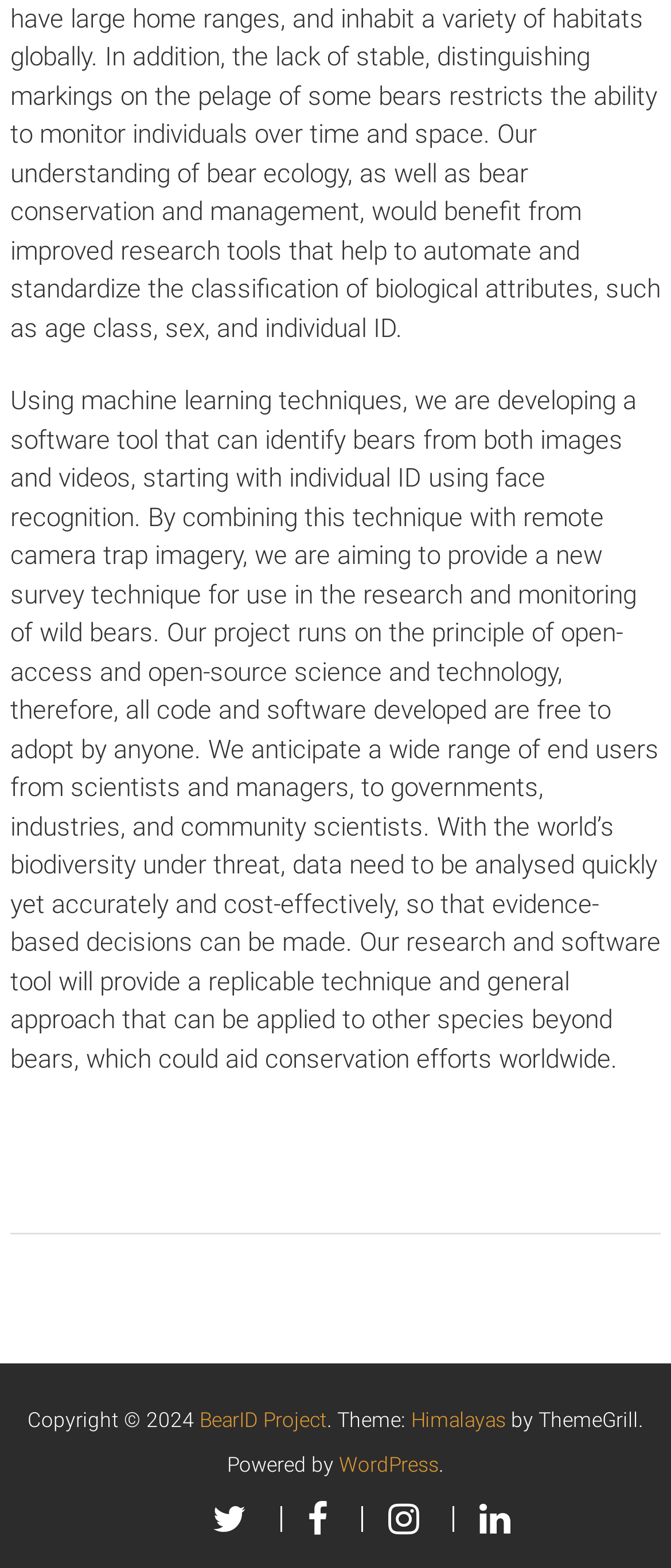Answer briefly with one word or phrase:
What year is the copyright for?

2024